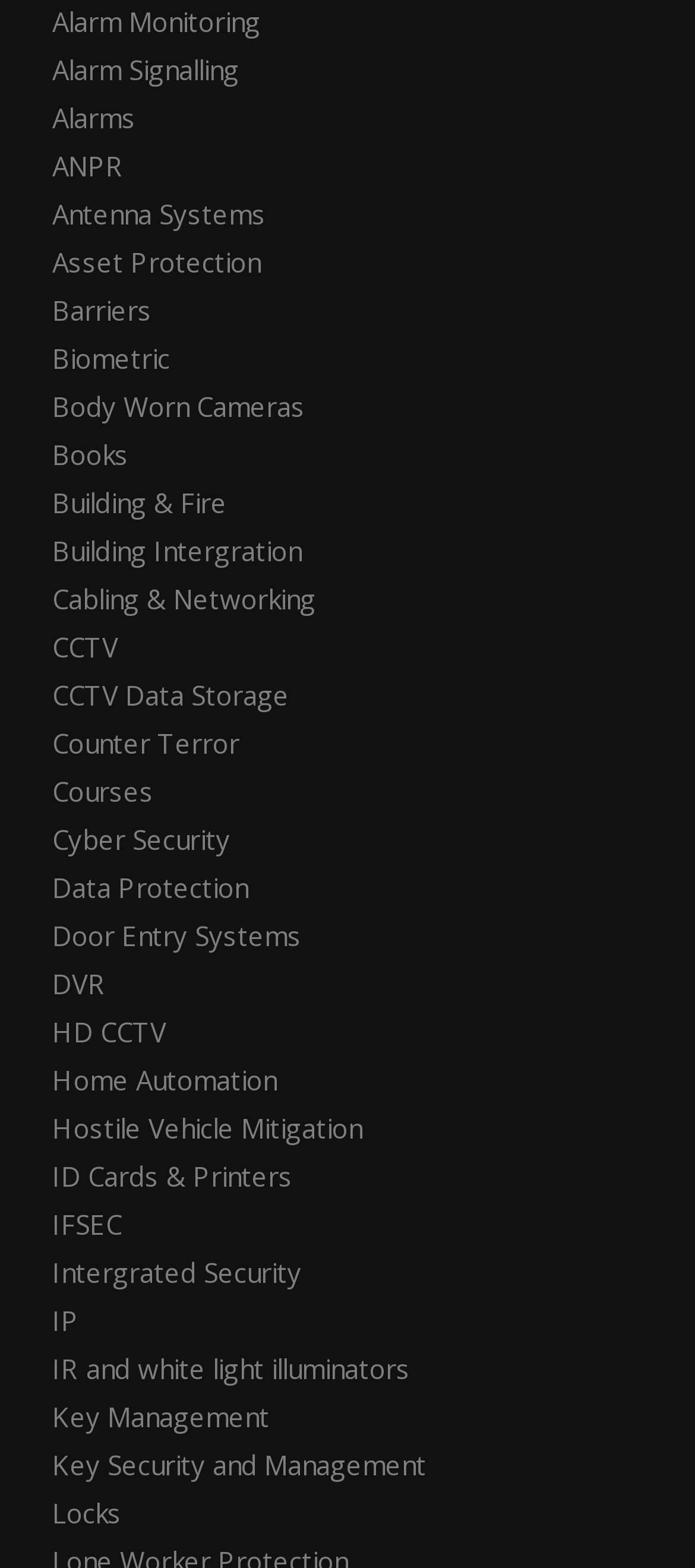Provide the bounding box coordinates of the area you need to click to execute the following instruction: "Check out IFSEC".

[0.075, 0.77, 0.175, 0.792]